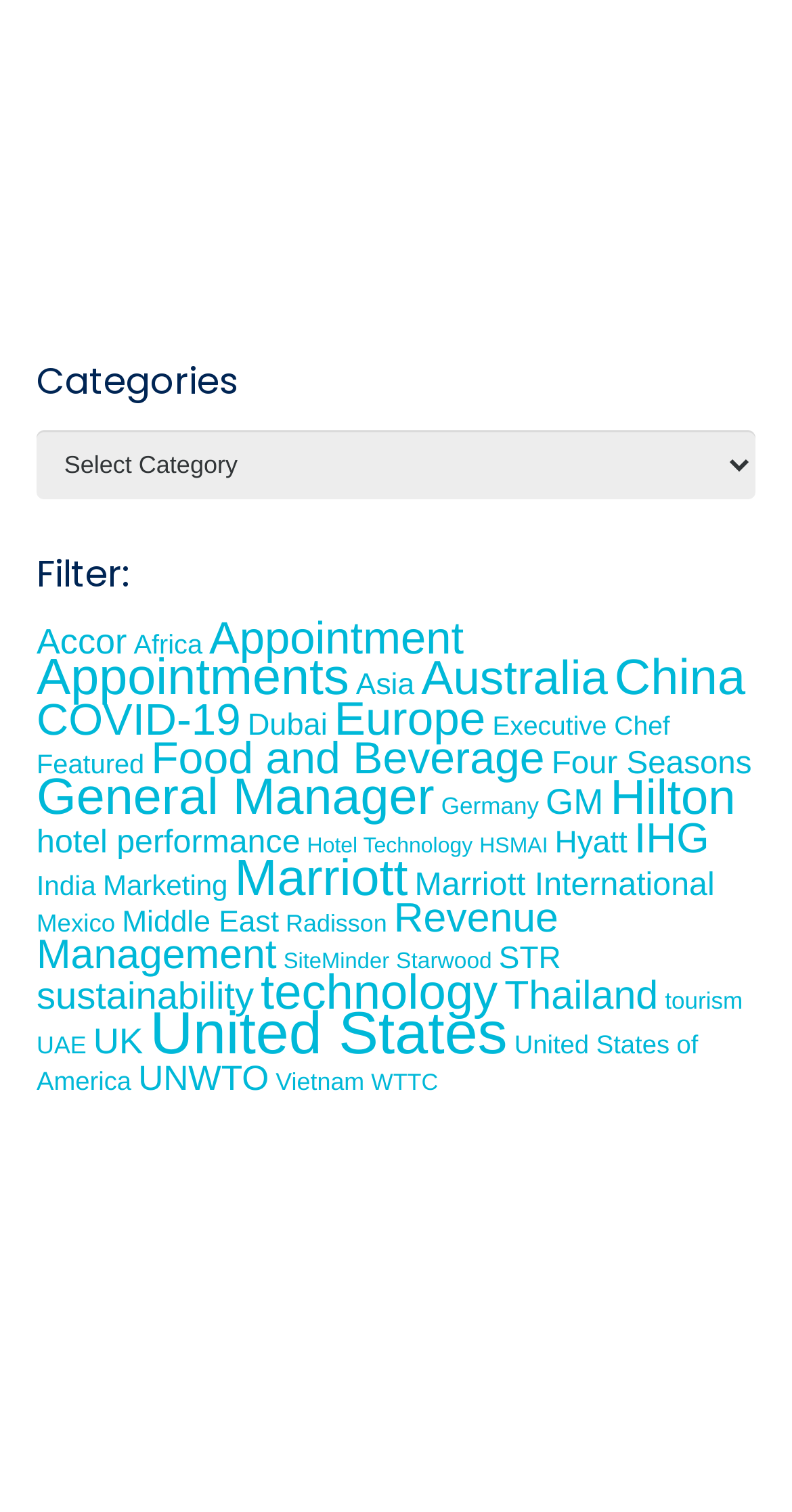Using the element description: "United States of America", determine the bounding box coordinates. The coordinates should be in the format [left, top, right, bottom], with values between 0 and 1.

[0.046, 0.681, 0.882, 0.725]